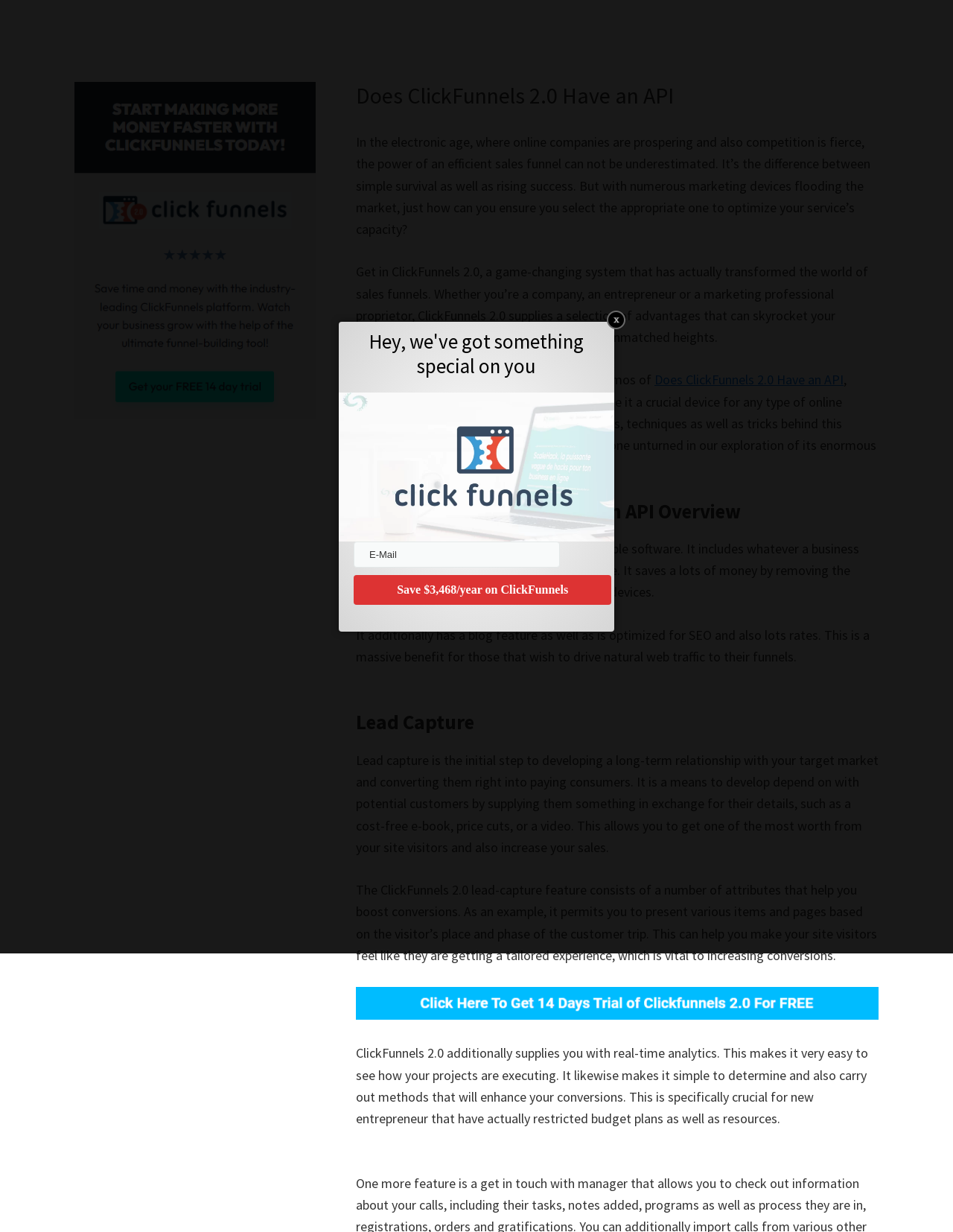Provide the bounding box coordinates for the UI element that is described as: "name="email" placeholder="E-Mail"".

[0.371, 0.44, 0.588, 0.461]